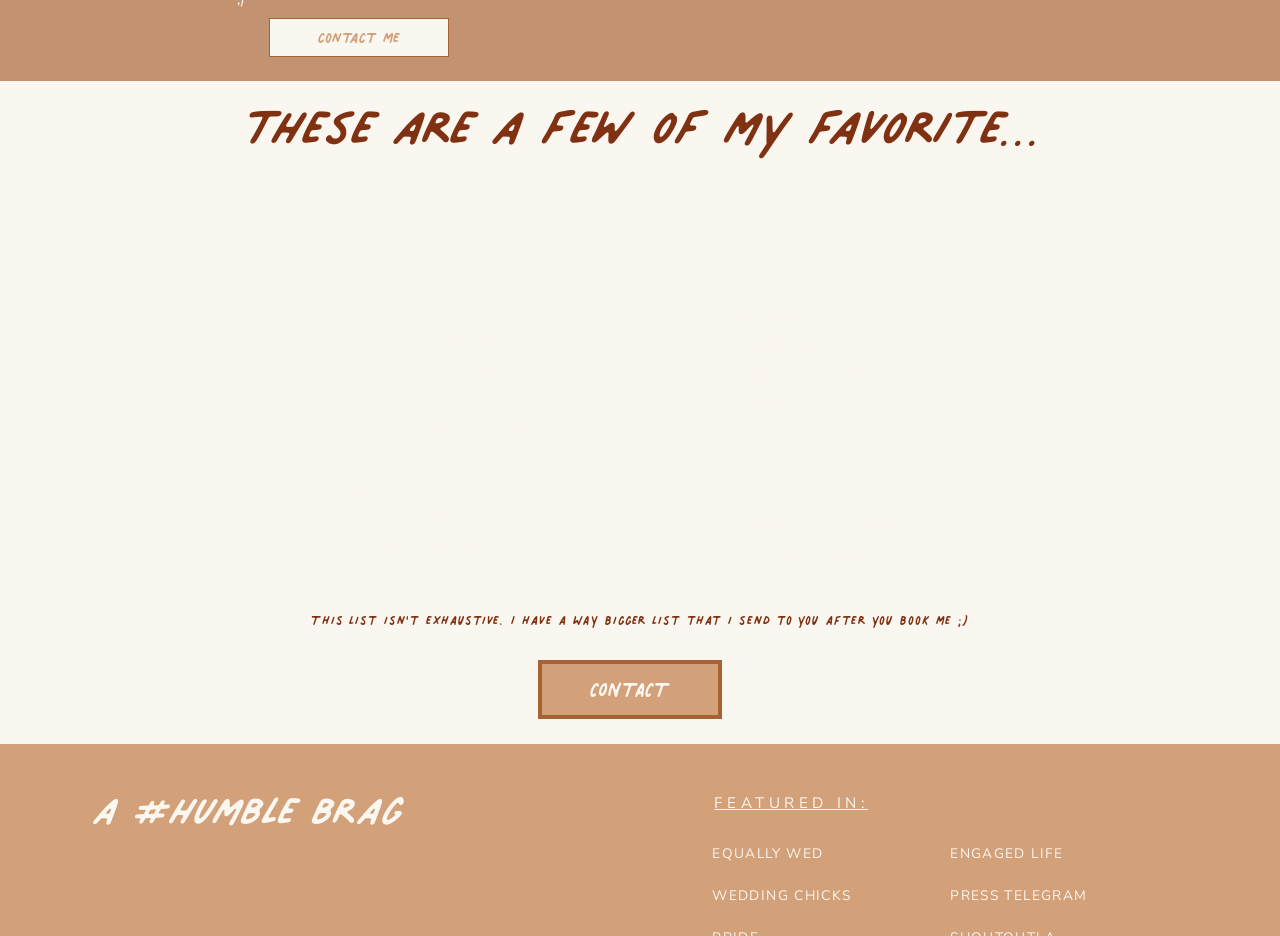What type of services are offered by 'LOLIGHT FILMS'
Based on the content of the image, thoroughly explain and answer the question.

Based on the context of the webpage, which is focused on wedding planning and services, I can infer that 'LOLIGHT FILMS' is a vendor that offers wedding videography services.